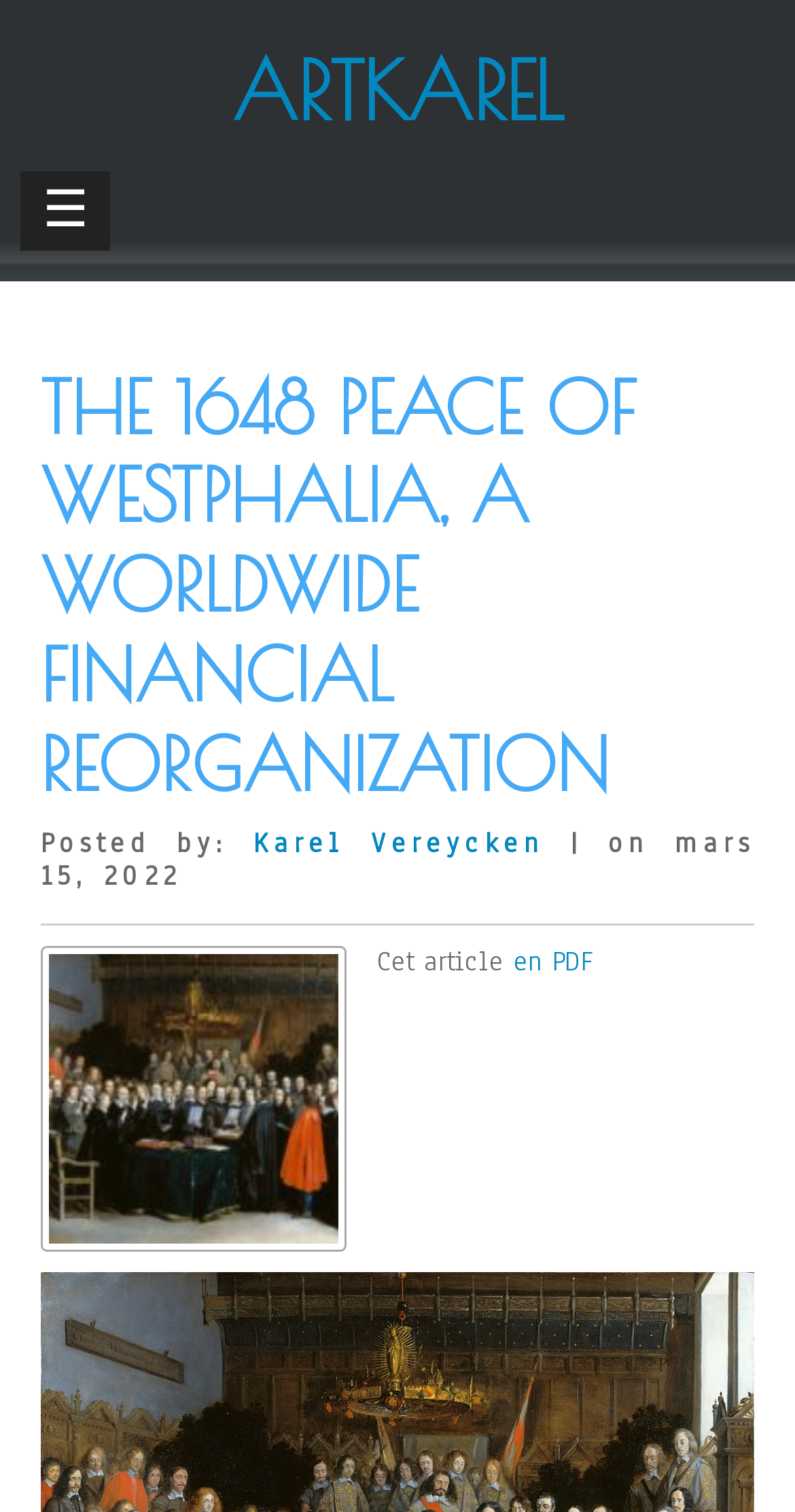What is the symbol located at the top-left corner of the webpage?
Provide a detailed answer to the question using information from the image.

The symbol located at the top-left corner of the webpage can be found by looking at the layout table located at the top of the webpage. The symbol '☰' is located within the table, indicating that it is a navigation menu or a toggle button.